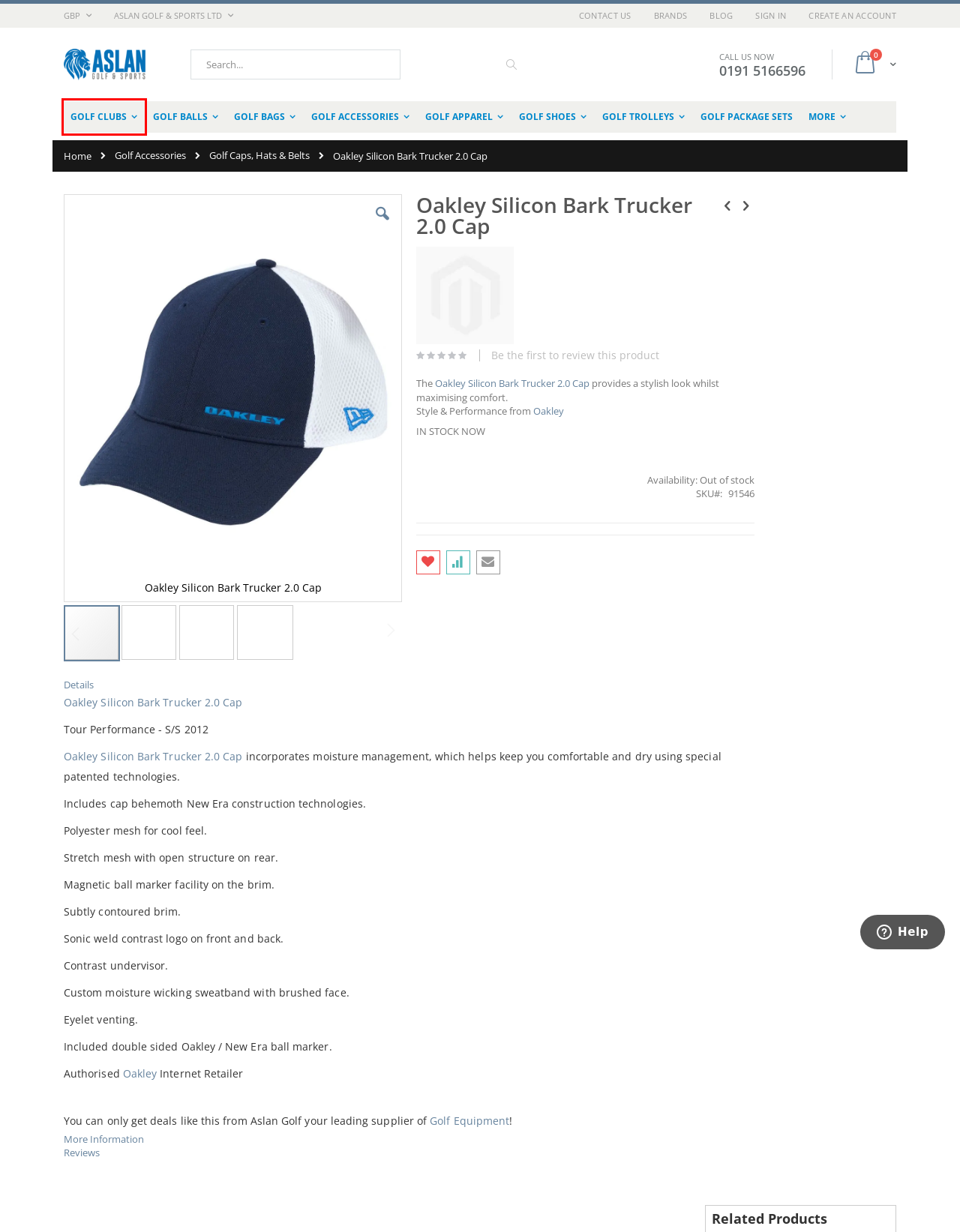Examine the screenshot of the webpage, which has a red bounding box around a UI element. Select the webpage description that best fits the new webpage after the element inside the red bounding box is clicked. Here are the choices:
A. Contact Us
B. Golf Carts and Trolleys | Golf Carts for Sale - Aslan Golf
C. Golf Clubs for Sale | Best 2023 Deals | Aslan Golf
D. Golf Clubs & Golf Equipment | Online Golf Shop | Aslan Golf
E. TaylorMade Tour Split 4.0 Cap 2012 - RBZ & R11s Logo
F. Golf Apparel | Golf Polo Shirts | Golf Clothing | Aslan Golf
G. Clearance Golf Shoes | Aslan Golf
H. Create New Customer Account

C